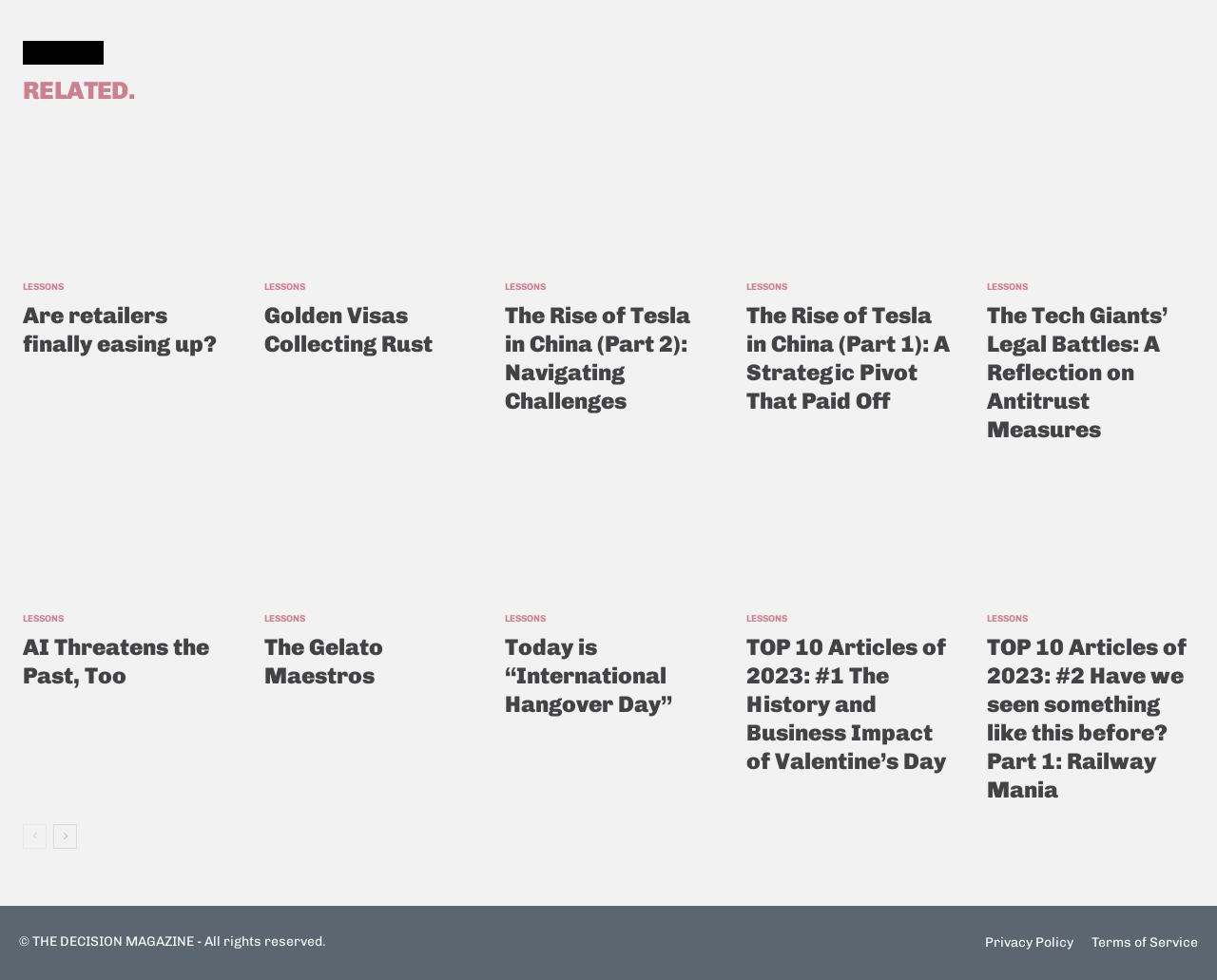How many 'LESSONS' links are on the page?
Give a single word or phrase answer based on the content of the image.

8